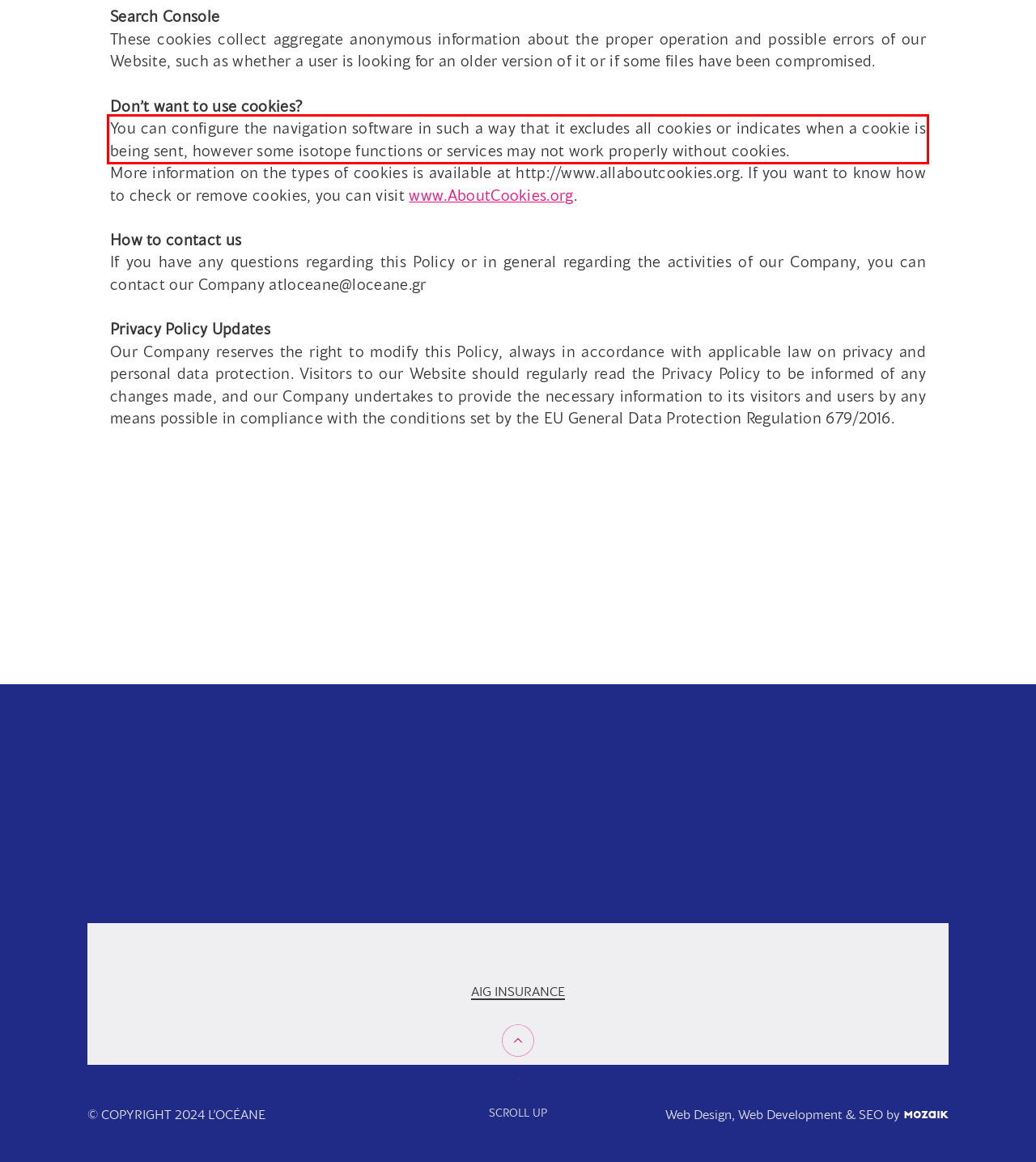Analyze the webpage screenshot and use OCR to recognize the text content in the red bounding box.

You can configure the navigation software in such a way that it excludes all cookies or indicates when a cookie is being sent, however some isotope functions or services may not work properly without cookies.